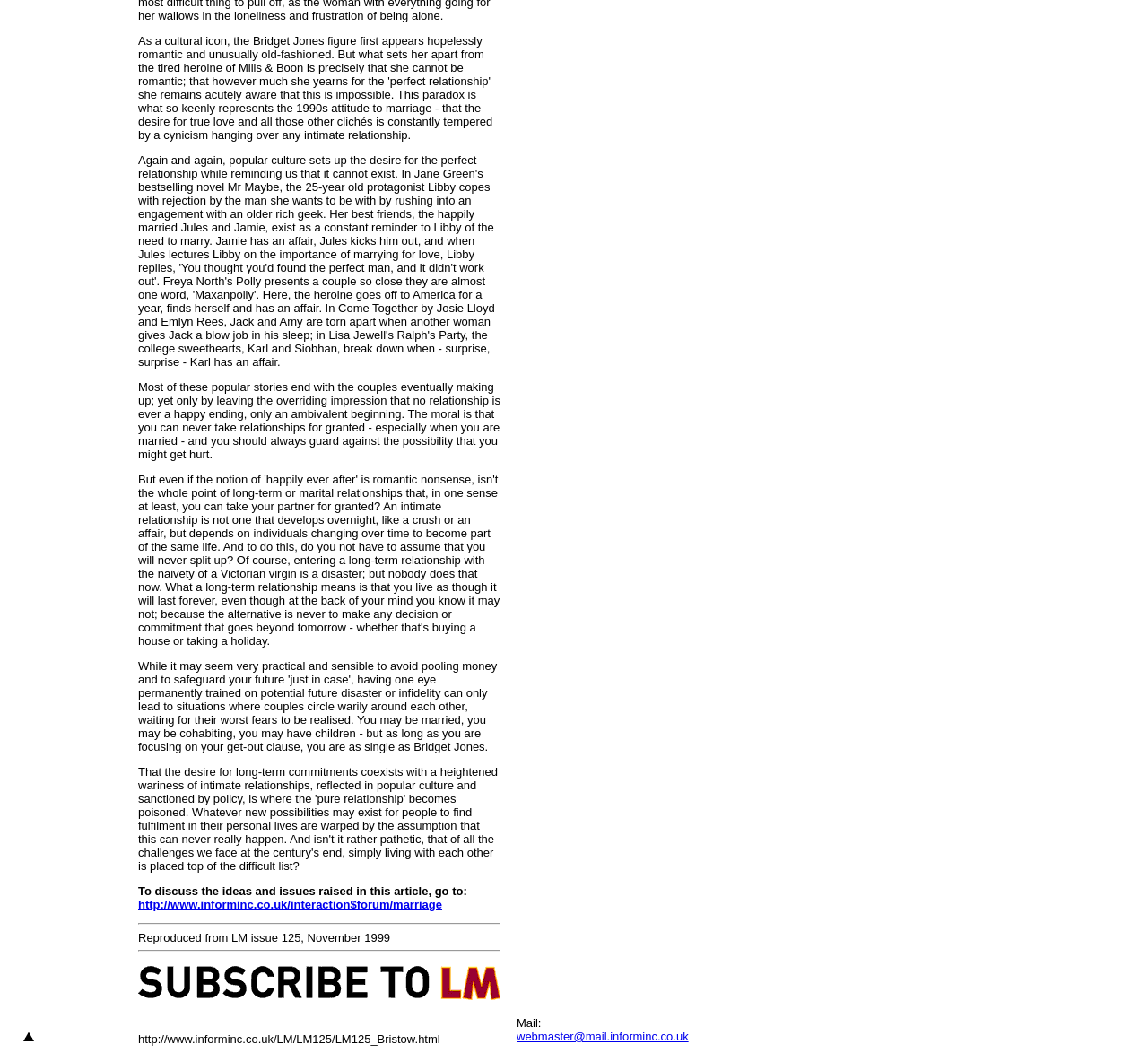How can I subscribe to LM?
Using the image as a reference, give a one-word or short phrase answer.

Click the 'Subscribe to LM' link